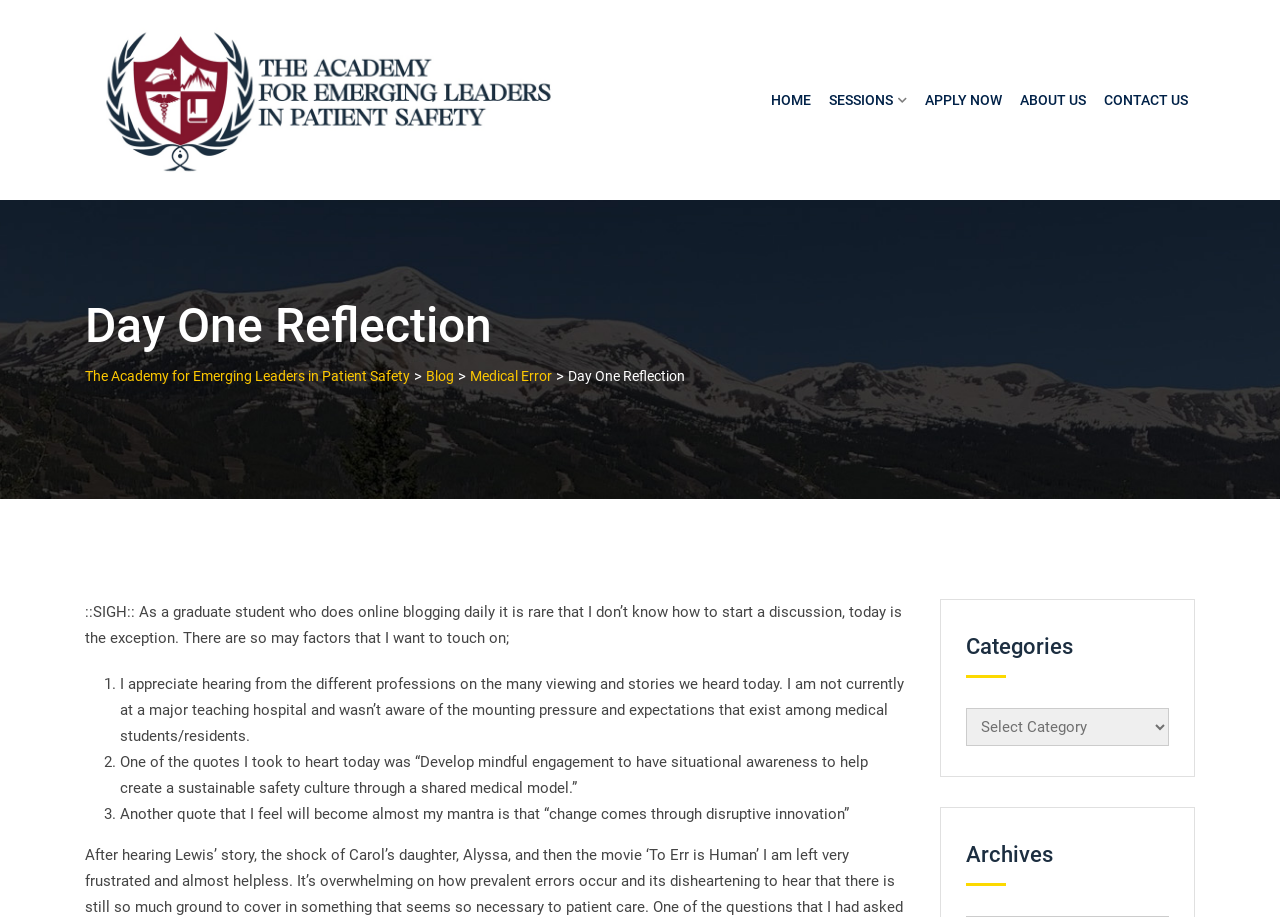Please respond in a single word or phrase: 
What is the text of the first link on the webpage?

The Academy for Emerging Leaders in Patient Safety